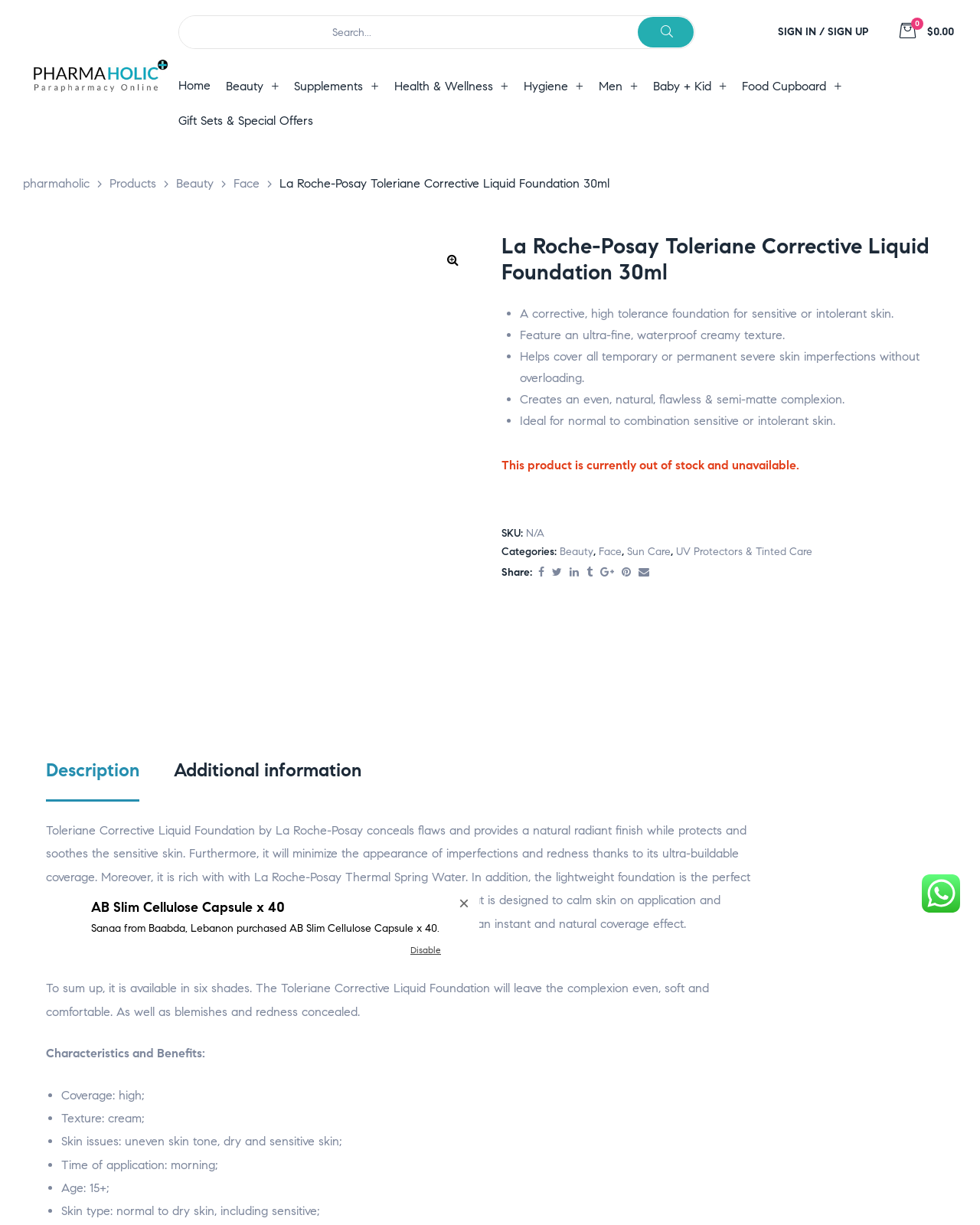How many shades is the foundation available in?
From the image, respond using a single word or phrase.

six